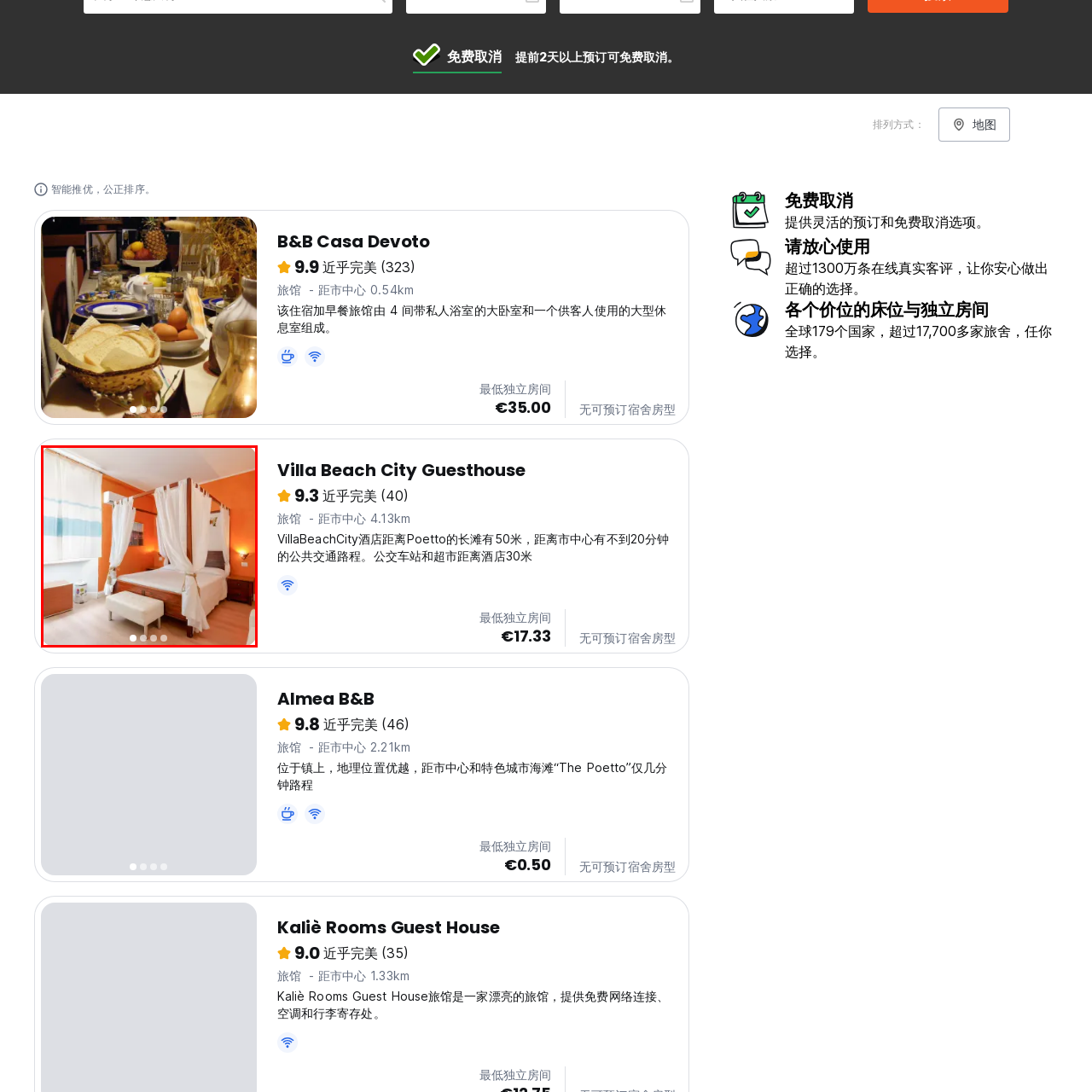What type of bed is in the room?
Inspect the image surrounded by the red bounding box and answer the question using a single word or a short phrase.

Four-poster bed